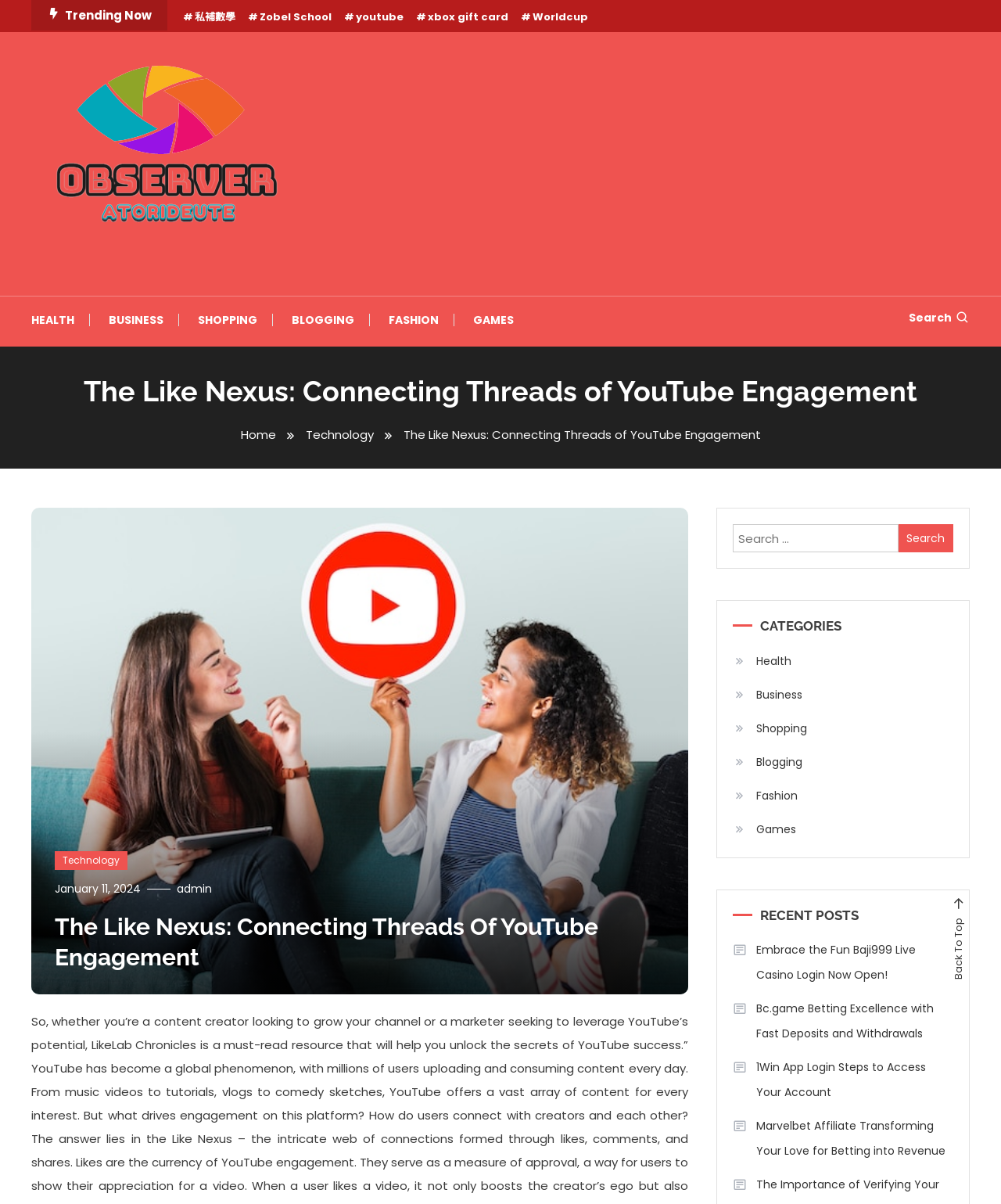What is the author of the post 'The Like Nexus: Connecting Threads Of YouTube Engagement'?
Using the information from the image, provide a comprehensive answer to the question.

I found the link 'The Like Nexus: Connecting Threads Of YouTube Engagement' with an author mentioned as 'admin'. This suggests that 'admin' is the author of the post.